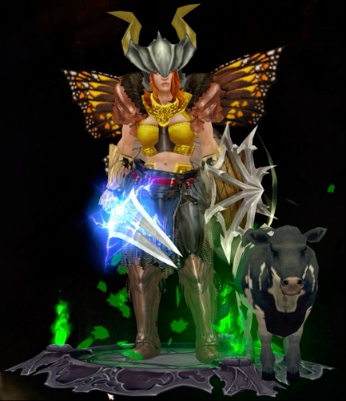Analyze the image and describe all key details you can observe.

In this striking image from the game Diablo III, a fierce character known as a Barbarian stands poised for battle. She wears a dramatic horned helmet and ethereal butterfly wings, showcasing a blend of strength and elegance. The character is adorned in sleek, black pants and a bold yellow top, reinforced with armor that includes shoulder pads and intricate detailing. In her hand, she wields a glowing sword that emanates a striking blue light, suggesting a magical or lightning-infused attack. Her shield, adorned with sharp spikes, adds to her intimidating presence. Beside her stands a small calf, adding a whimsical touch to the scene. The vibrant colors, fierce armor, and impressive details contribute to an action-packed atmosphere, characteristic of the game’s adventurous tone.